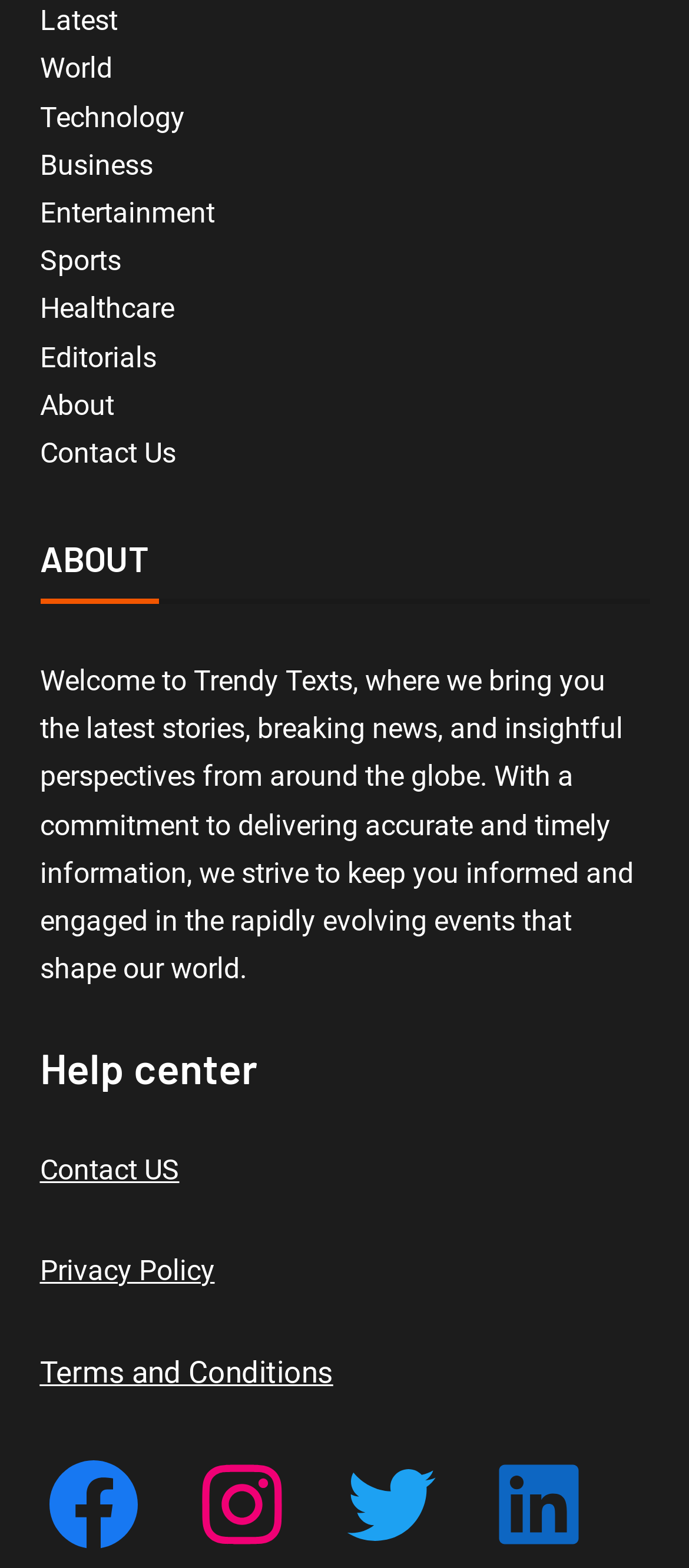Indicate the bounding box coordinates of the element that needs to be clicked to satisfy the following instruction: "Check the Privacy Policy". The coordinates should be four float numbers between 0 and 1, i.e., [left, top, right, bottom].

[0.058, 0.8, 0.312, 0.821]